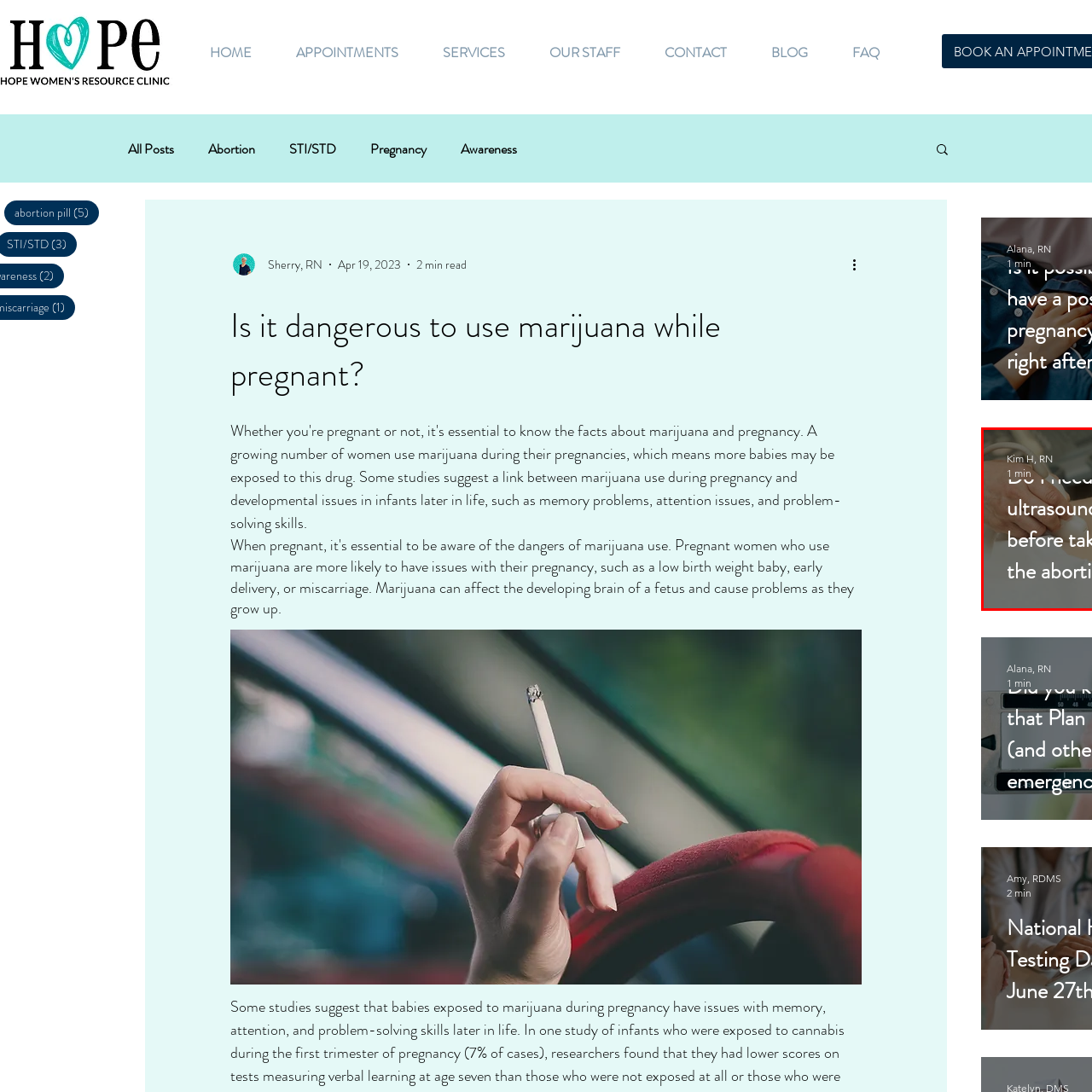Look closely at the zone within the orange frame and give a detailed answer to the following question, grounding your response on the visual details: 
What is the significance of the time indicator '1 min'?

The mention of a time indicator ('1 min') suggests that the accompanying text offers essential information concisely, providing a brief read for the audience.